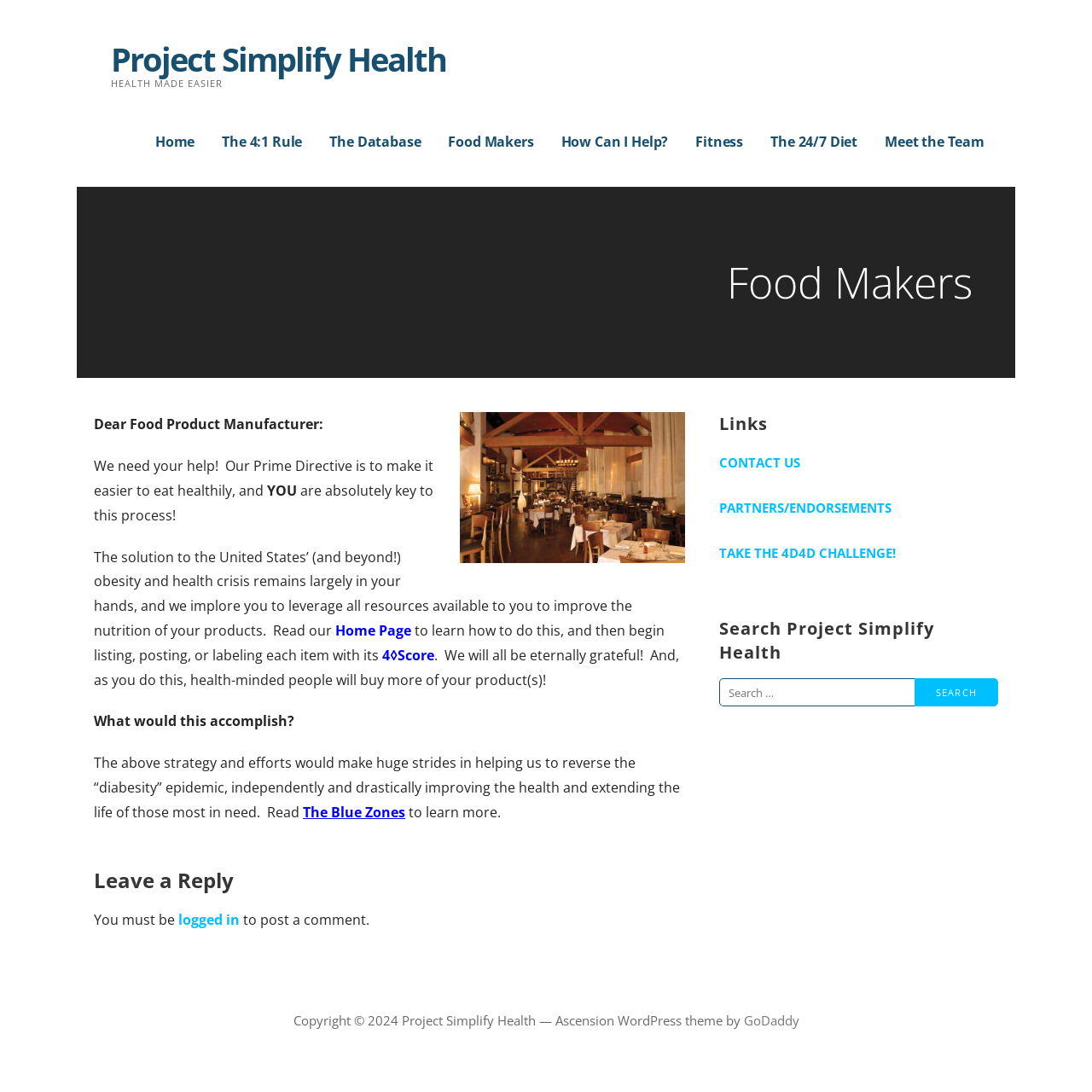Find the bounding box coordinates for the area you need to click to carry out the instruction: "Click the 'Home' link". The coordinates should be four float numbers between 0 and 1, indicated as [left, top, right, bottom].

[0.142, 0.114, 0.178, 0.146]